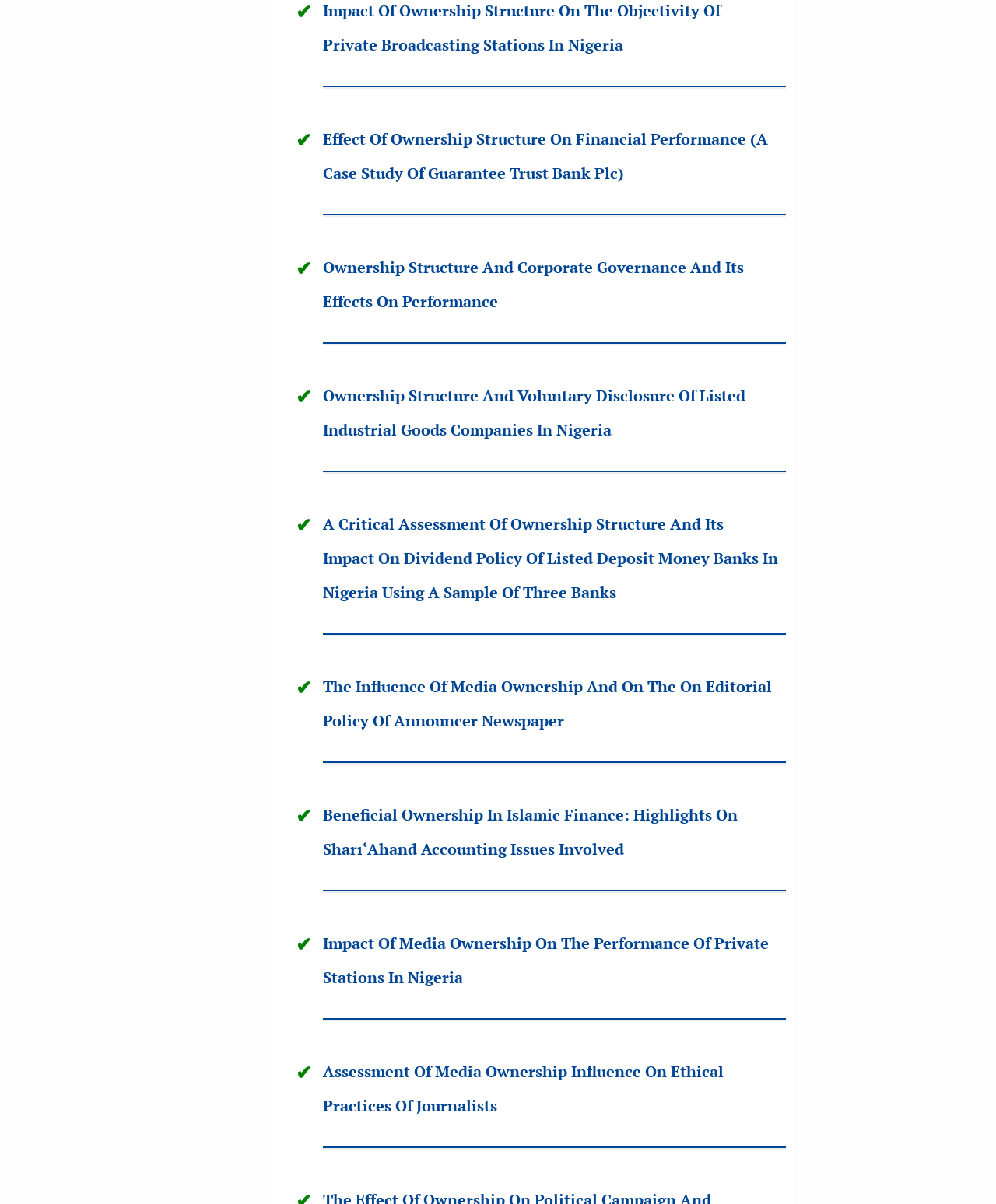What is the topic of the first link?
Look at the image and respond with a one-word or short-phrase answer.

Ownership structure